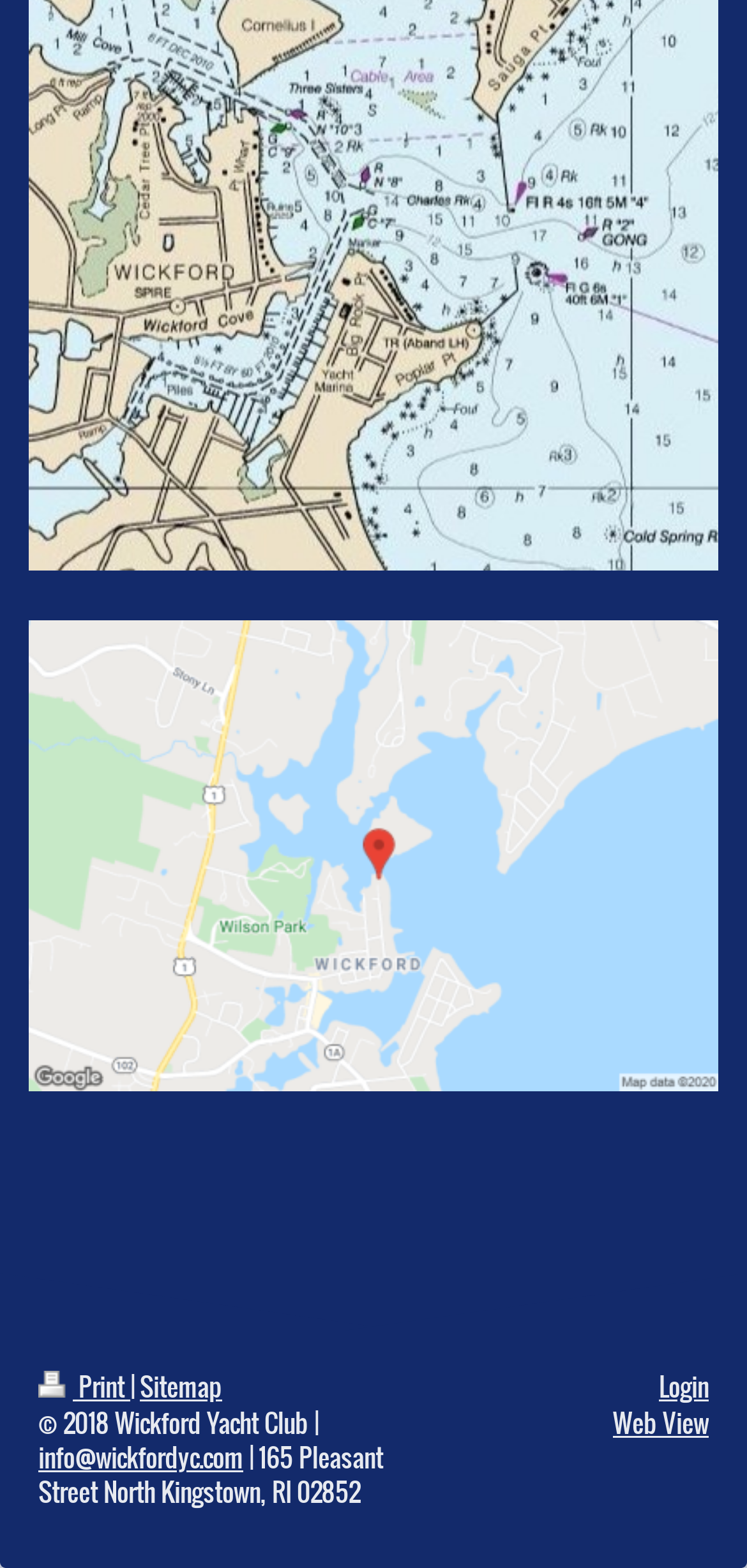How many links are there at the bottom of the webpage?
Look at the screenshot and respond with one word or a short phrase.

5